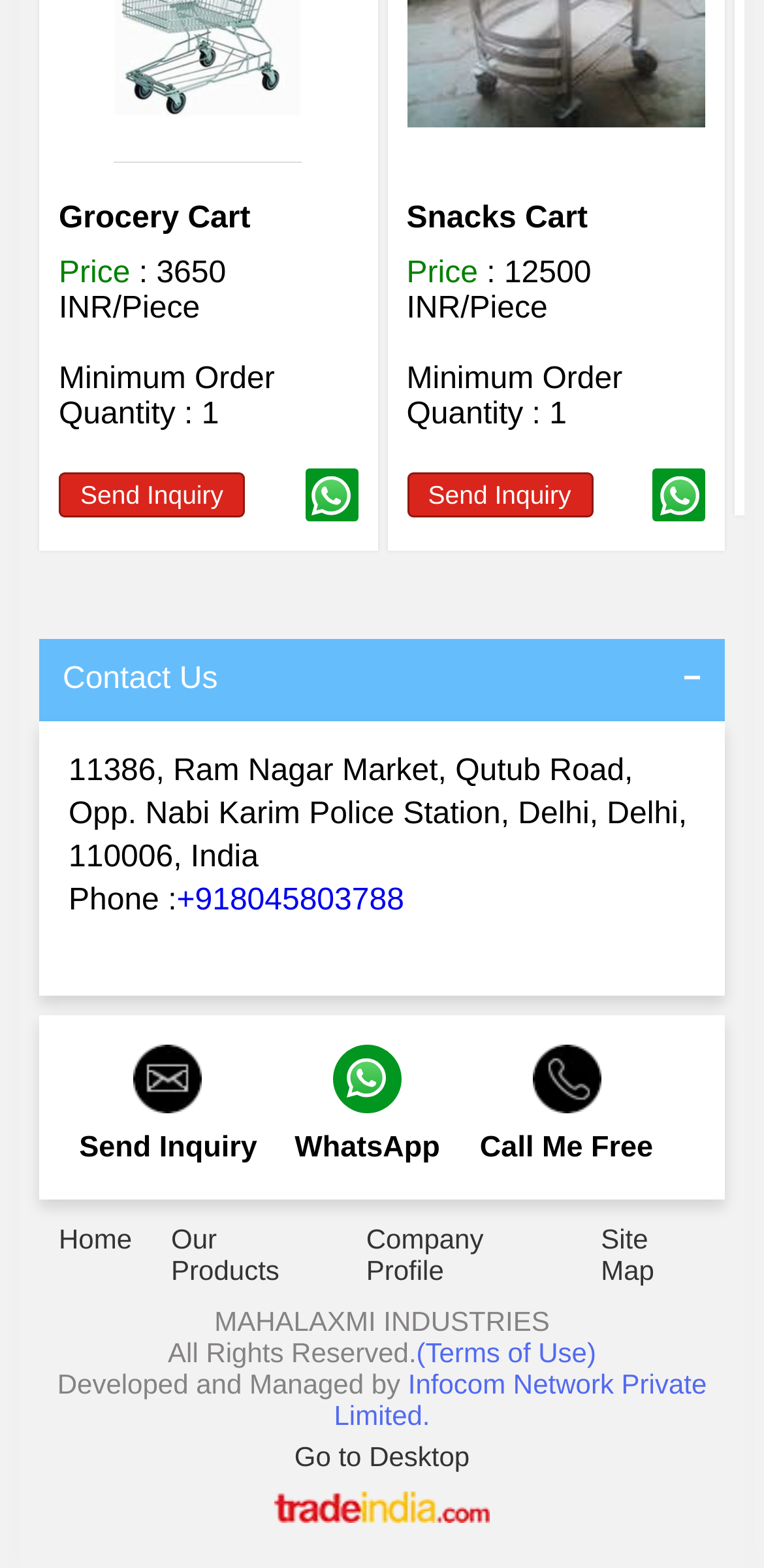Provide the bounding box coordinates of the HTML element this sentence describes: "Infocom Network Private Limited.".

[0.437, 0.872, 0.925, 0.912]